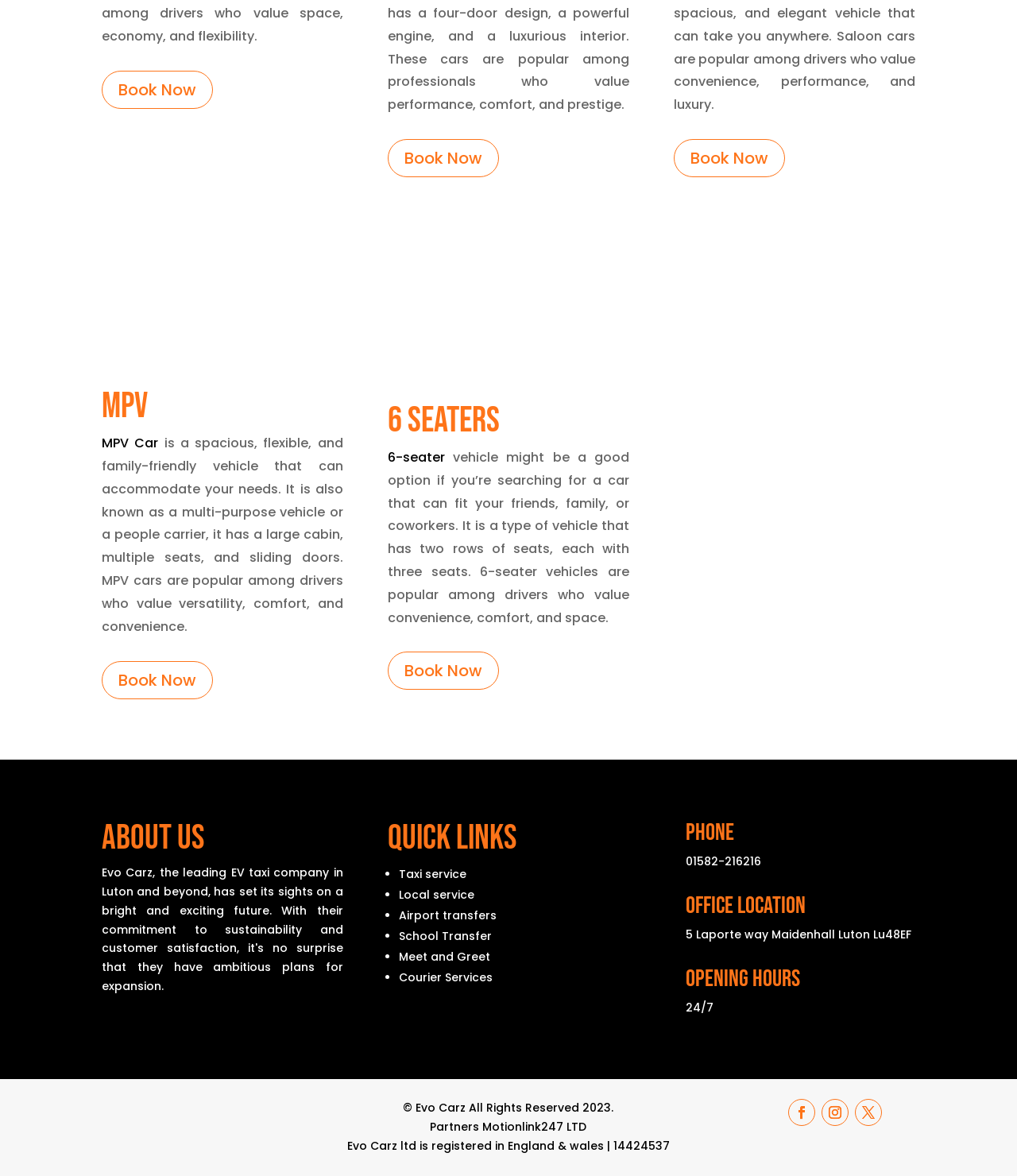Please determine the bounding box coordinates of the section I need to click to accomplish this instruction: "Book now".

[0.1, 0.562, 0.209, 0.594]